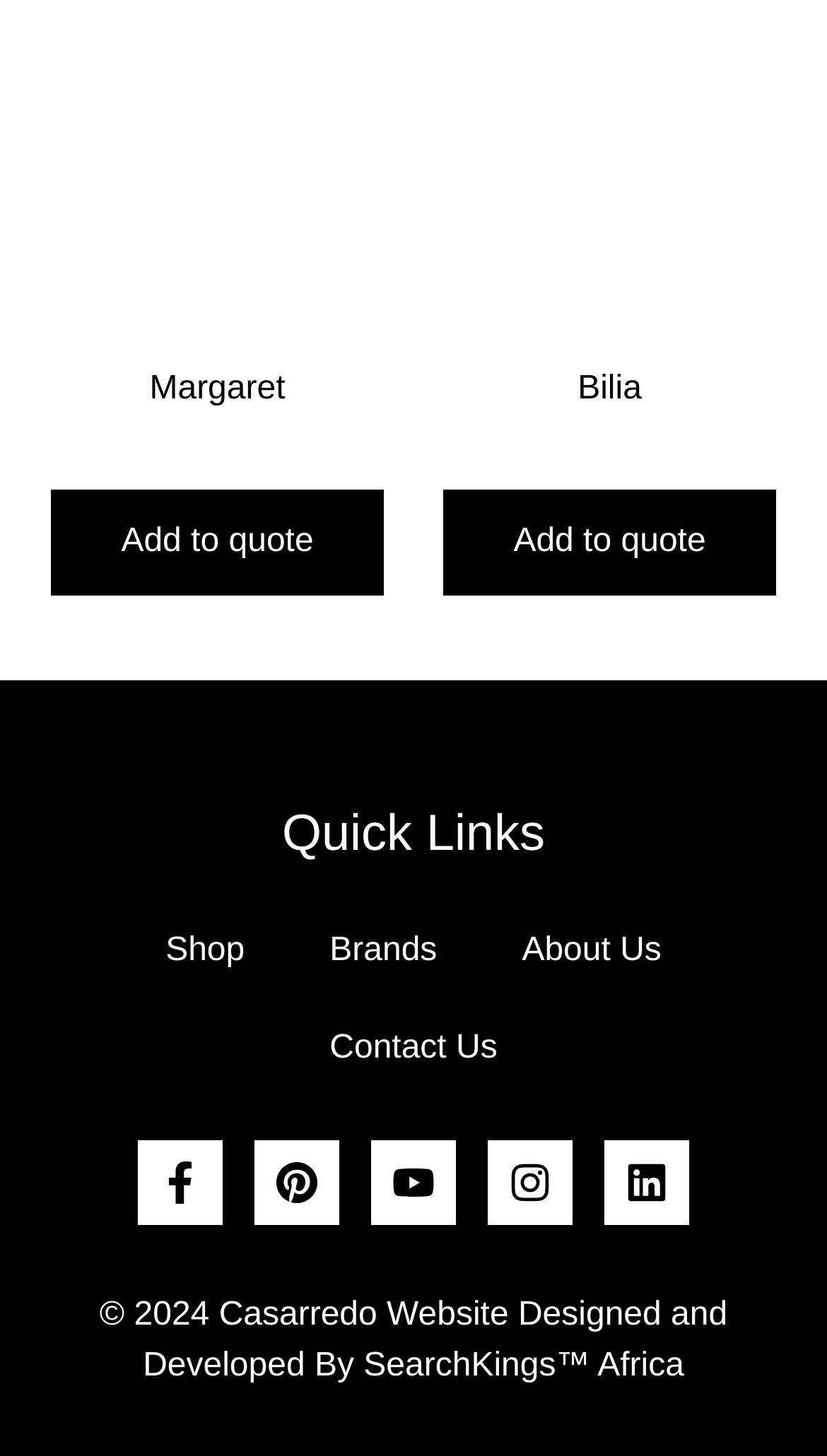Can you pinpoint the bounding box coordinates for the clickable element required for this instruction: "Go to Shop"? The coordinates should be four float numbers between 0 and 1, i.e., [left, top, right, bottom].

[0.149, 0.62, 0.347, 0.687]